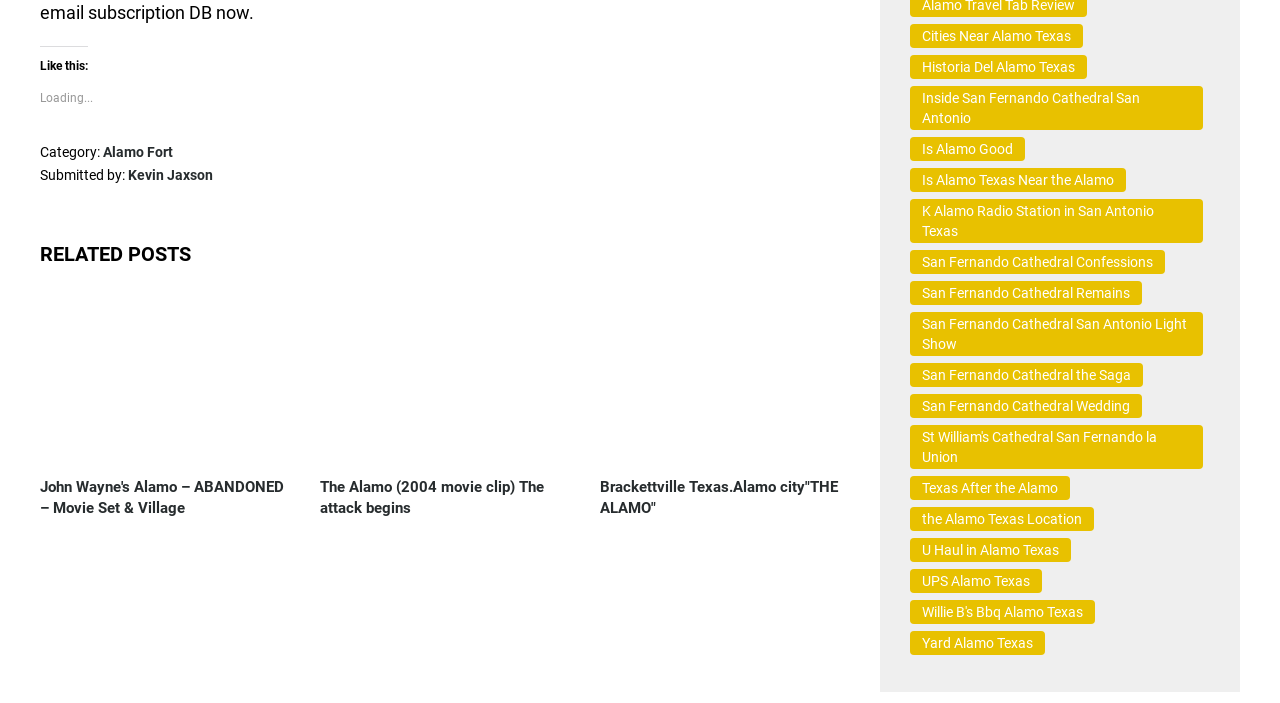What is the category of the submitted content?
Refer to the image and provide a one-word or short phrase answer.

Alamo Fort